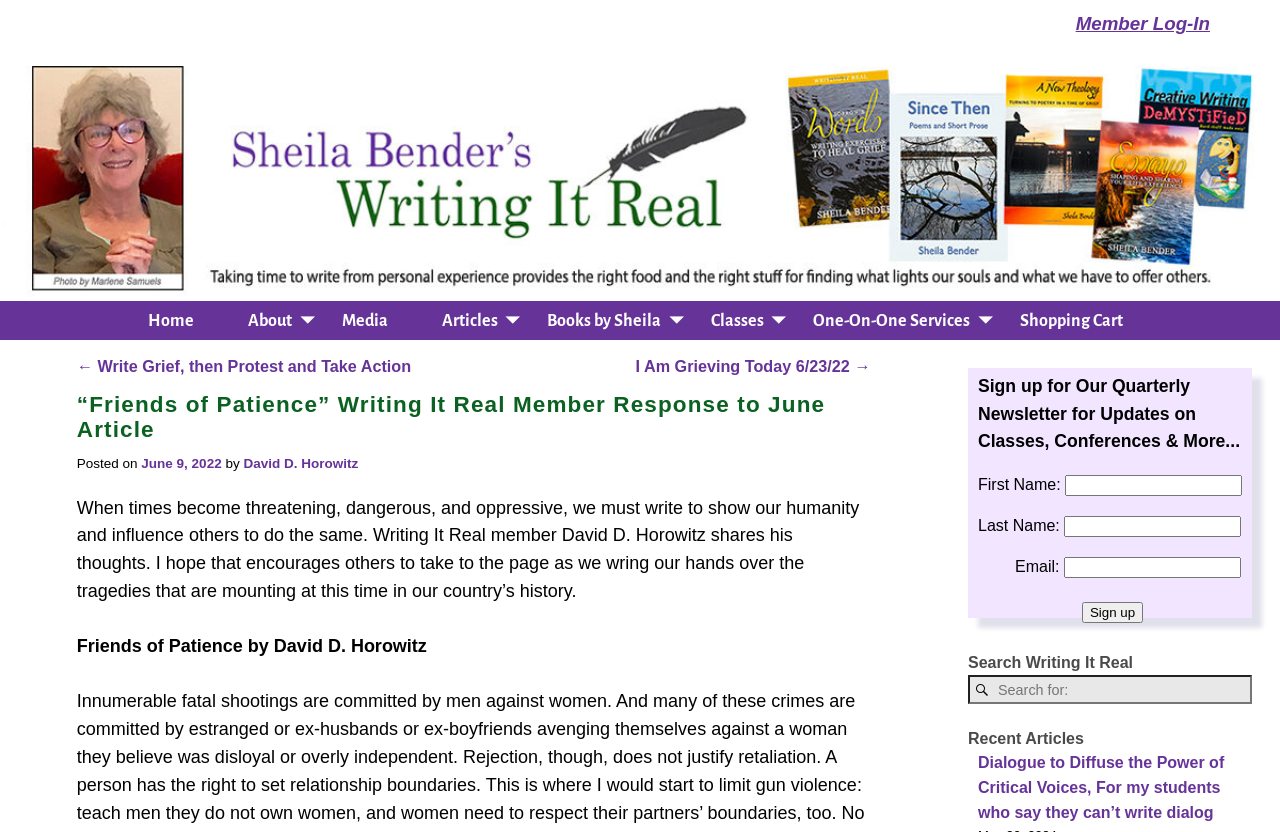Locate the bounding box coordinates of the UI element described by: "About". Provide the coordinates as four float numbers between 0 and 1, formatted as [left, top, right, bottom].

[0.183, 0.362, 0.256, 0.409]